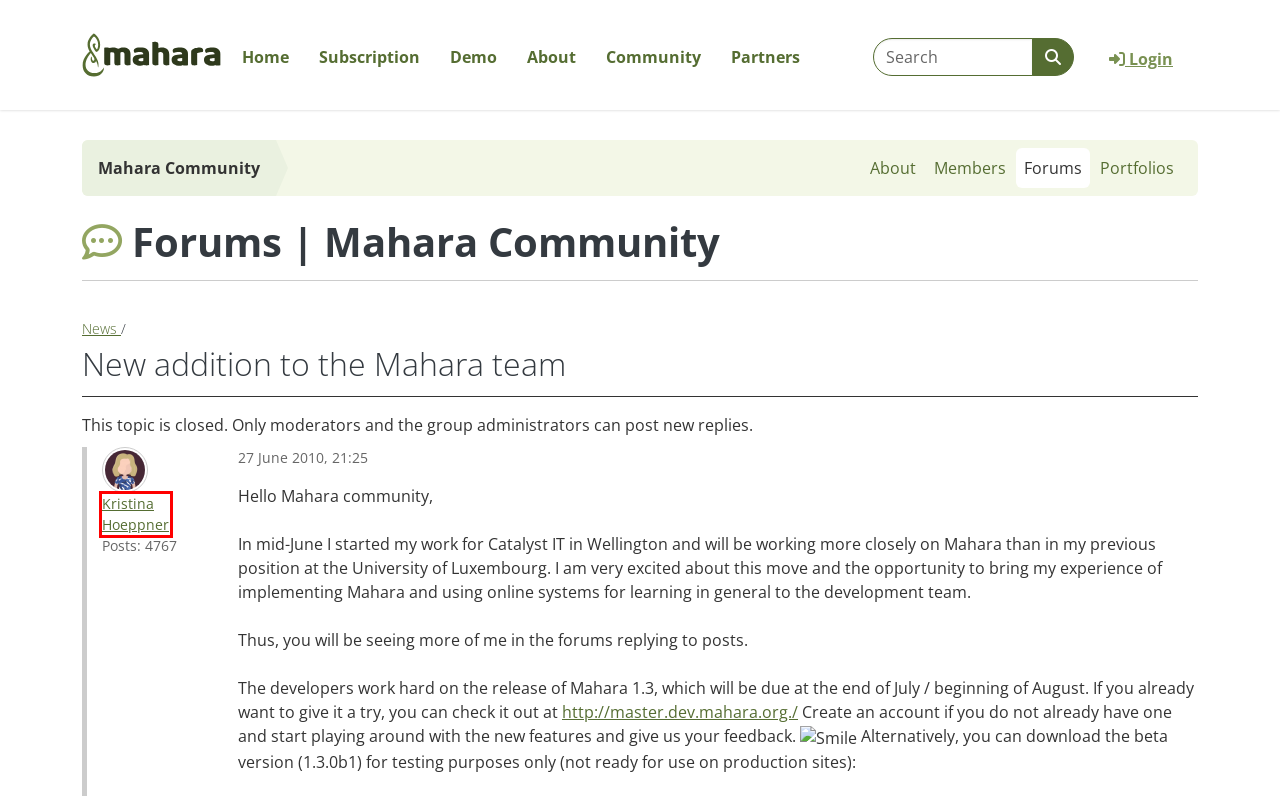You are provided with a screenshot of a webpage highlighting a UI element with a red bounding box. Choose the most suitable webpage description that matches the new page after clicking the element in the bounding box. Here are the candidates:
A. Log in to Mahara ePortfolio System - Mahara ePortfolio System
B. Kristina Hoeppner - Mahara ePortfolio System
C. Mahara Community - Forums - Mahara ePortfolio System
D. Mahara for organisations - Mahara ePortfolio System
E. Mahara Community - Group portfolios - Mahara ePortfolio System
F. Mahara Community - Mahara ePortfolio System
G. Mahara Community - Members - Mahara ePortfolio System
H. Home - Mahara ePortfolio System

B